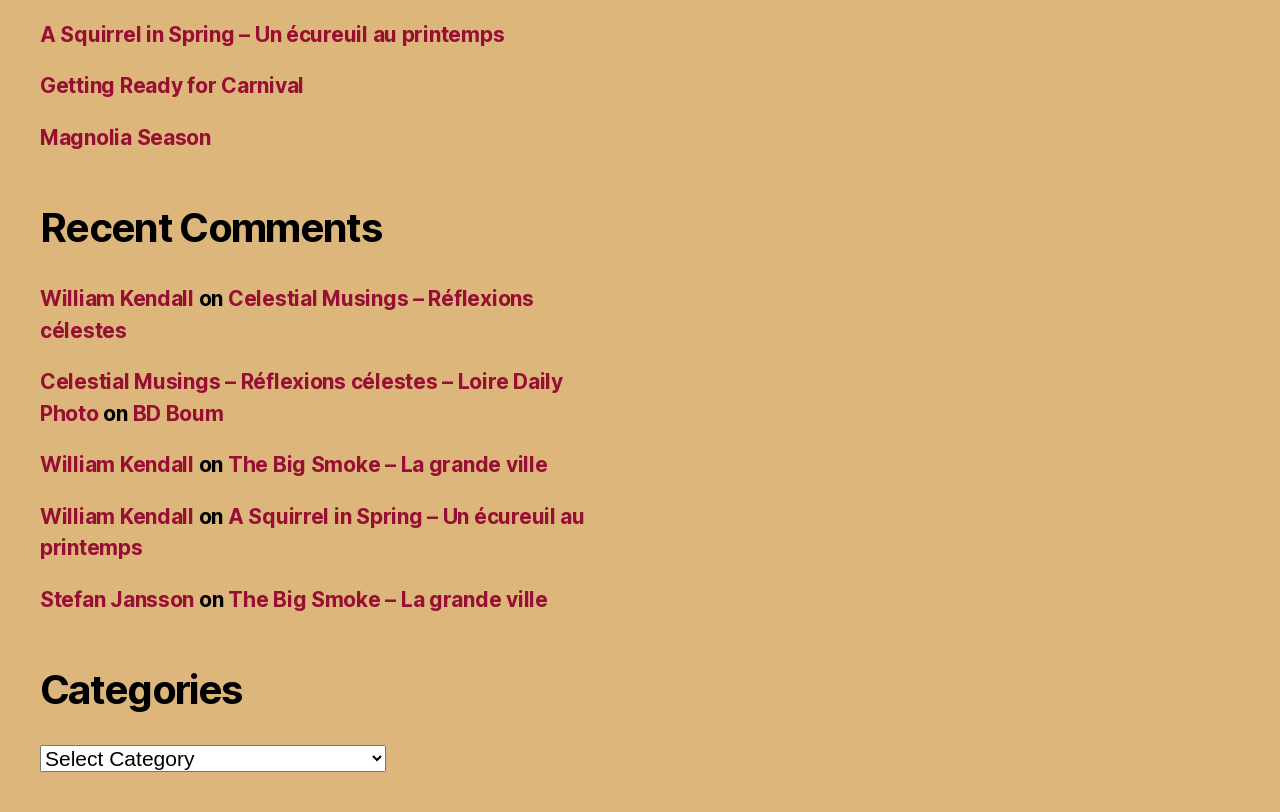Locate the bounding box coordinates of the item that should be clicked to fulfill the instruction: "read comments from William Kendall".

[0.031, 0.353, 0.152, 0.383]